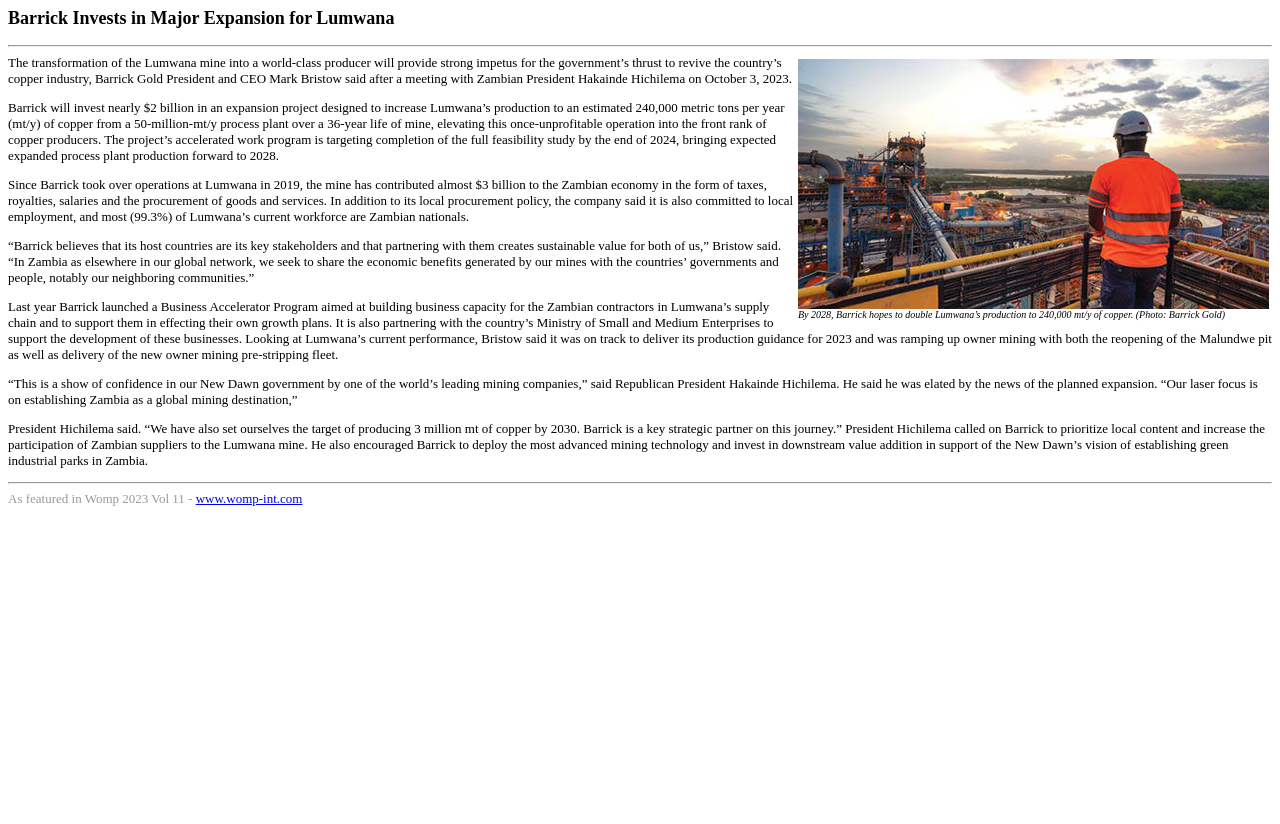Create a detailed narrative of the webpage’s visual and textual elements.

The webpage is about Barrick's investment in a major expansion for the Lumwana mine. At the top, there is a horizontal separator. Below it, there is a large image taking up most of the width of the page, accompanied by a caption describing Barrick's hopes to double Lumwana's production to 240,000 mt/y of copper by 2028.

To the left of the image, there are several blocks of text. The first block describes the transformation of the Lumwana mine into a world-class producer and its impact on the country's copper industry. The second block explains the details of the expansion project, including the investment of nearly $2 billion and the expected production increase. The third block highlights the mine's contribution to the Zambian economy since Barrick took over operations in 2019.

The fourth block quotes Barrick's President and CEO, Mark Bristow, on the company's commitment to partnering with its host countries and sharing economic benefits. The fifth block describes Barrick's Business Accelerator Program and its partnership with the Zambian Ministry of Small and Medium Enterprises. The sixth block quotes President Hakainde Hichilema on the planned expansion and the country's goal of producing 3 million mt of copper by 2030.

Below these blocks of text, there is another horizontal separator. At the bottom, there is a small text block with a reference to Womp 2023 Vol 11, accompanied by a link to the website www.womp-int.com.